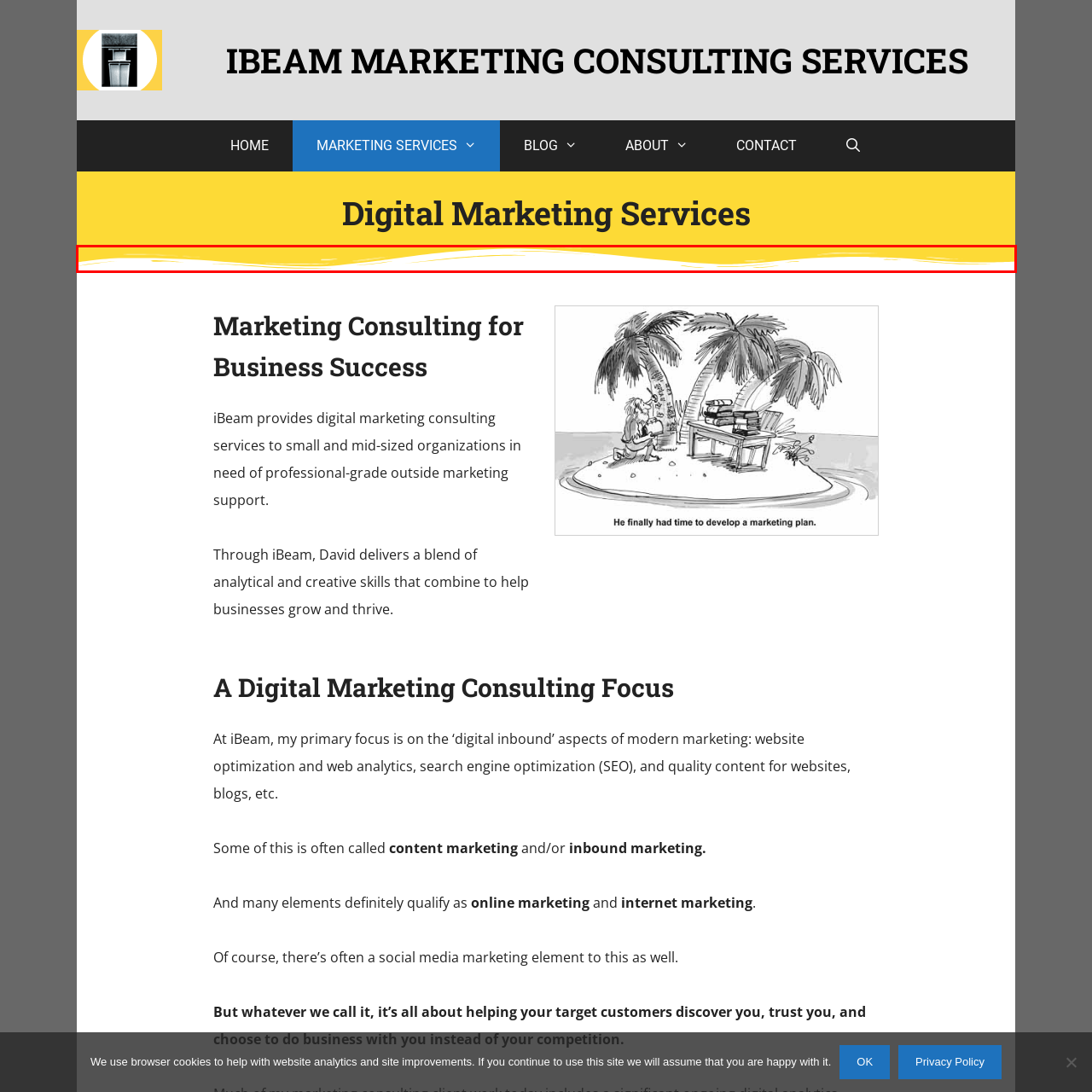Write a thorough description of the contents of the image marked by the red outline.

The image features a vibrant yellow decorative wave design that adds a cheerful and dynamic touch to the webpage. This design element likely serves as a visual separator, enhancing the overall aesthetic while guiding the viewer’s attention to the content above it. Positioned just below the main headings related to digital marketing services, it complements the professional tone of the website, which promotes iBeam Marketing—an agency dedicated to providing marketing consulting services to small and mid-sized businesses. The combination of the bright yellow wave and informative content creates an inviting and engaging user experience.